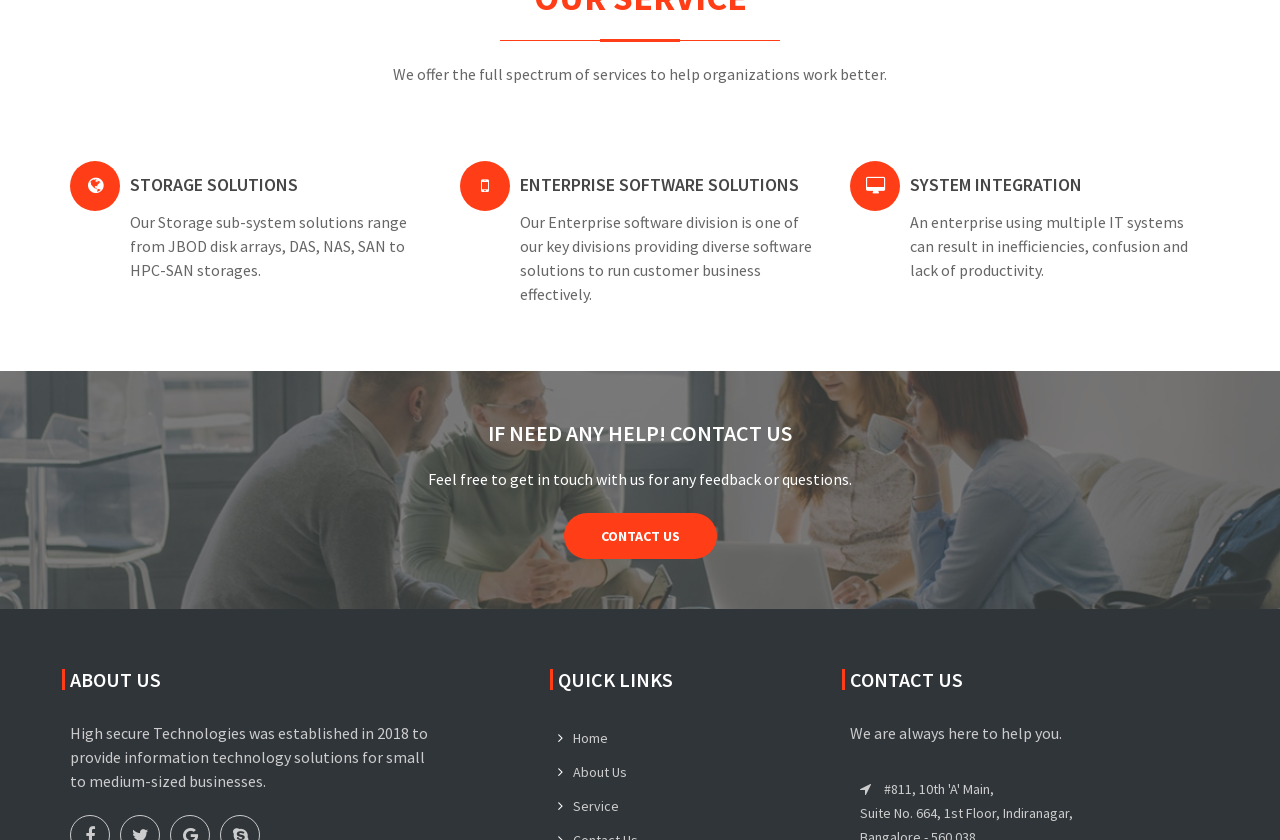Identify the bounding box coordinates for the UI element described as: "Storage Solutions".

[0.102, 0.206, 0.233, 0.234]